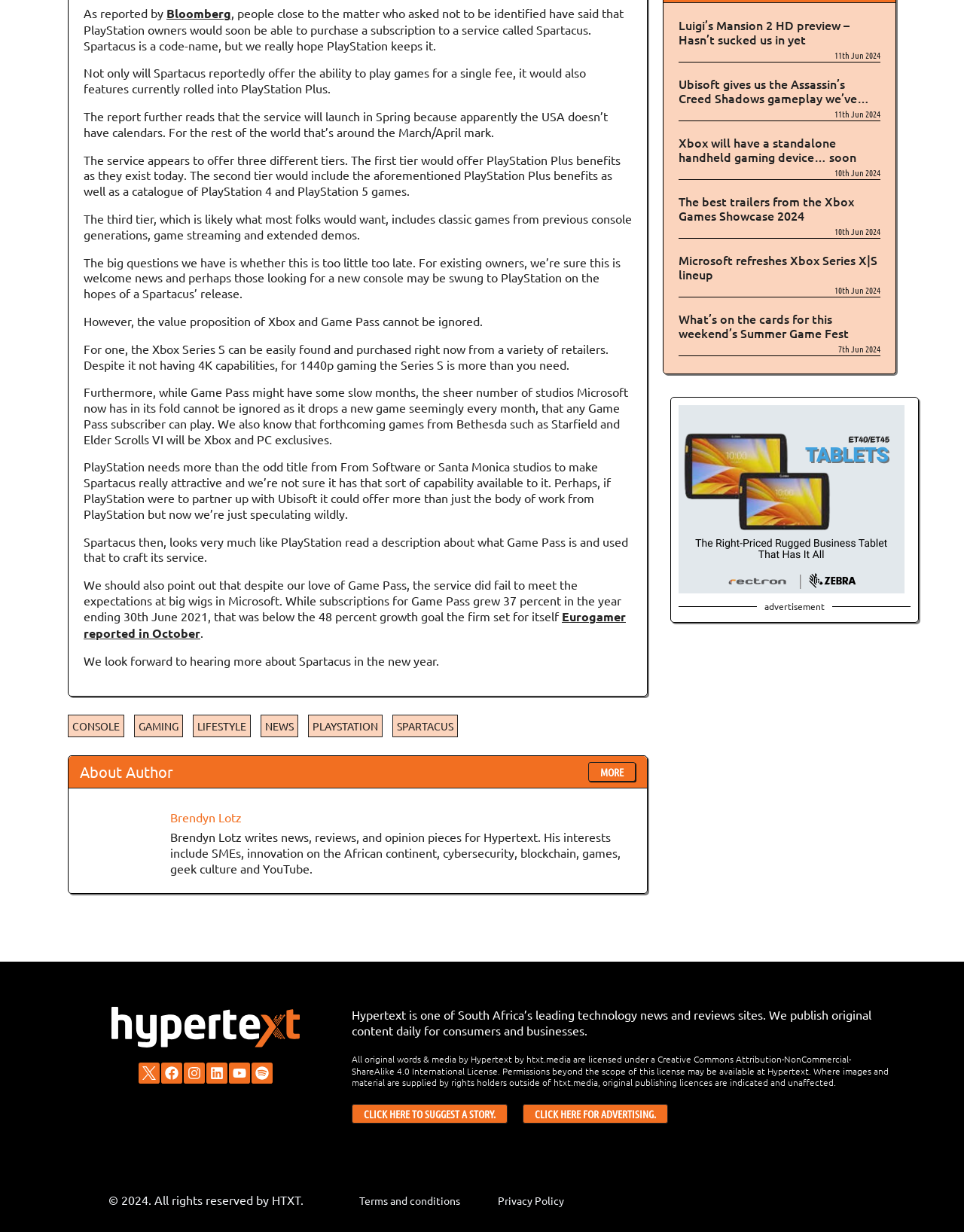Identify the bounding box coordinates of the section that should be clicked to achieve the task described: "Visit the PLAYSTATION page".

[0.32, 0.58, 0.397, 0.599]